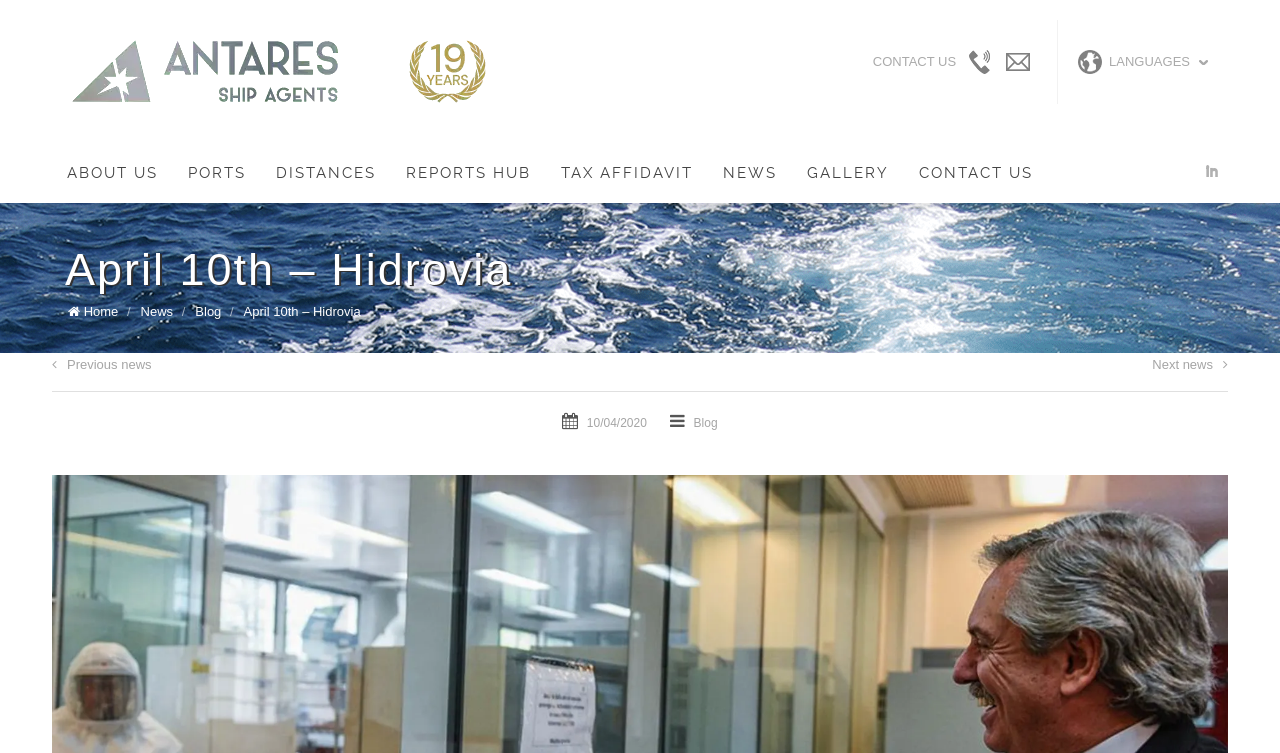Please find the bounding box for the UI component described as follows: "title="Antares Ship Agents"".

[0.056, 0.053, 0.381, 0.137]